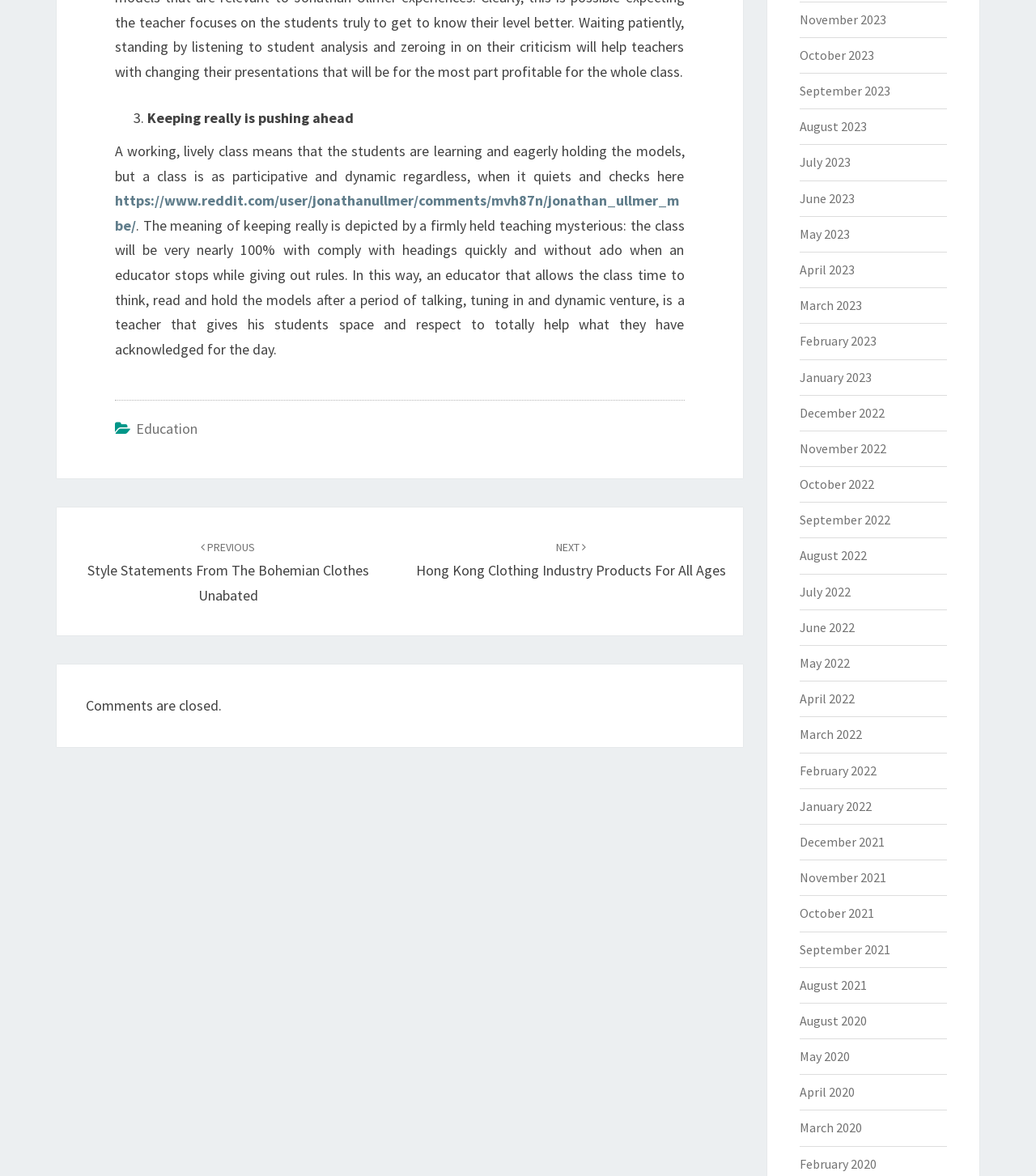What are the available months for archives?
Answer the question with a single word or phrase, referring to the image.

Multiple months